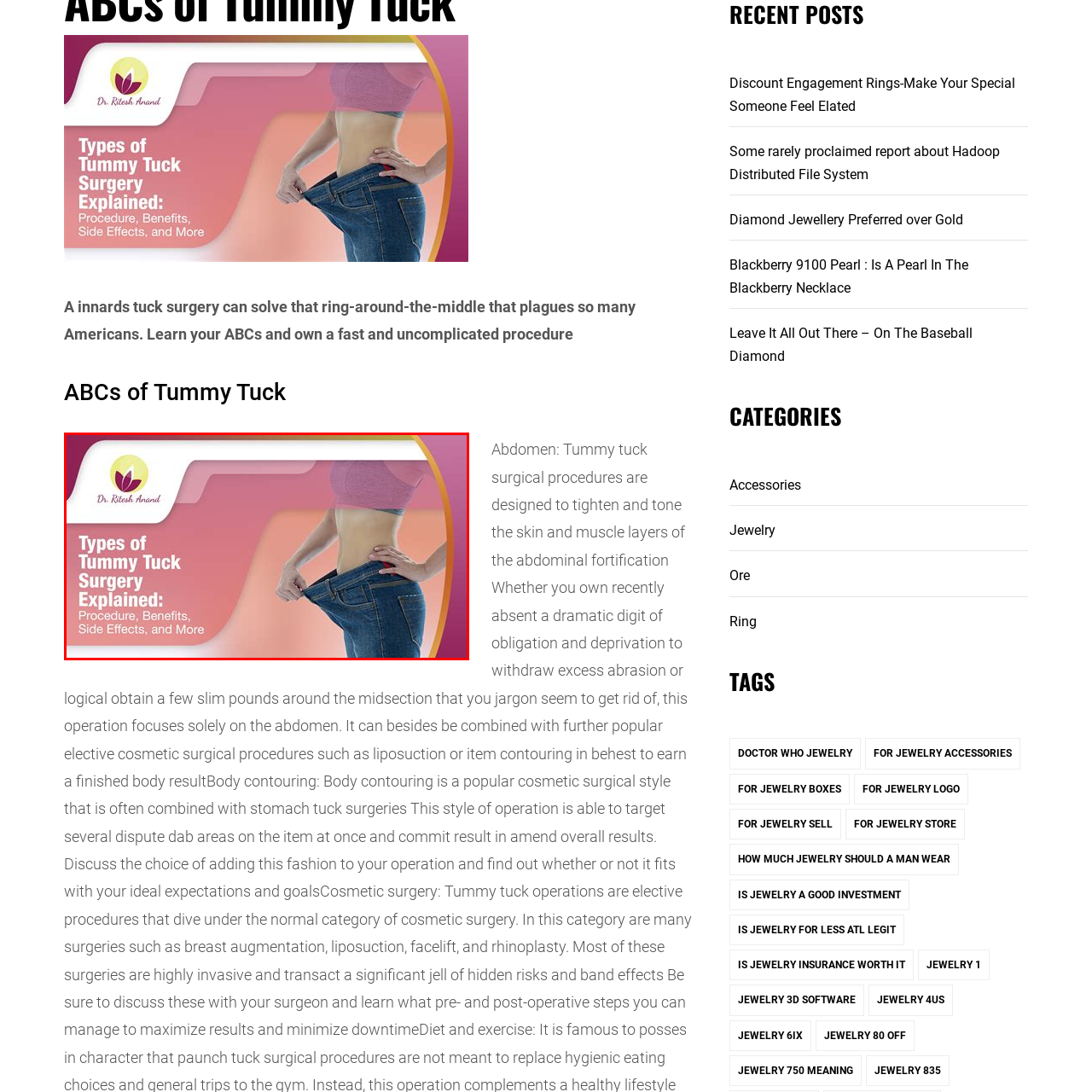Pay attention to the section of the image delineated by the white outline and provide a detailed response to the subsequent question, based on your observations: 
Whose branding is accompanying the image?

The image is accompanied by the branding of Dr. Ritesh Anand, suggesting a professional and educational approach to understanding cosmetic surgery options available for those considering body contouring.